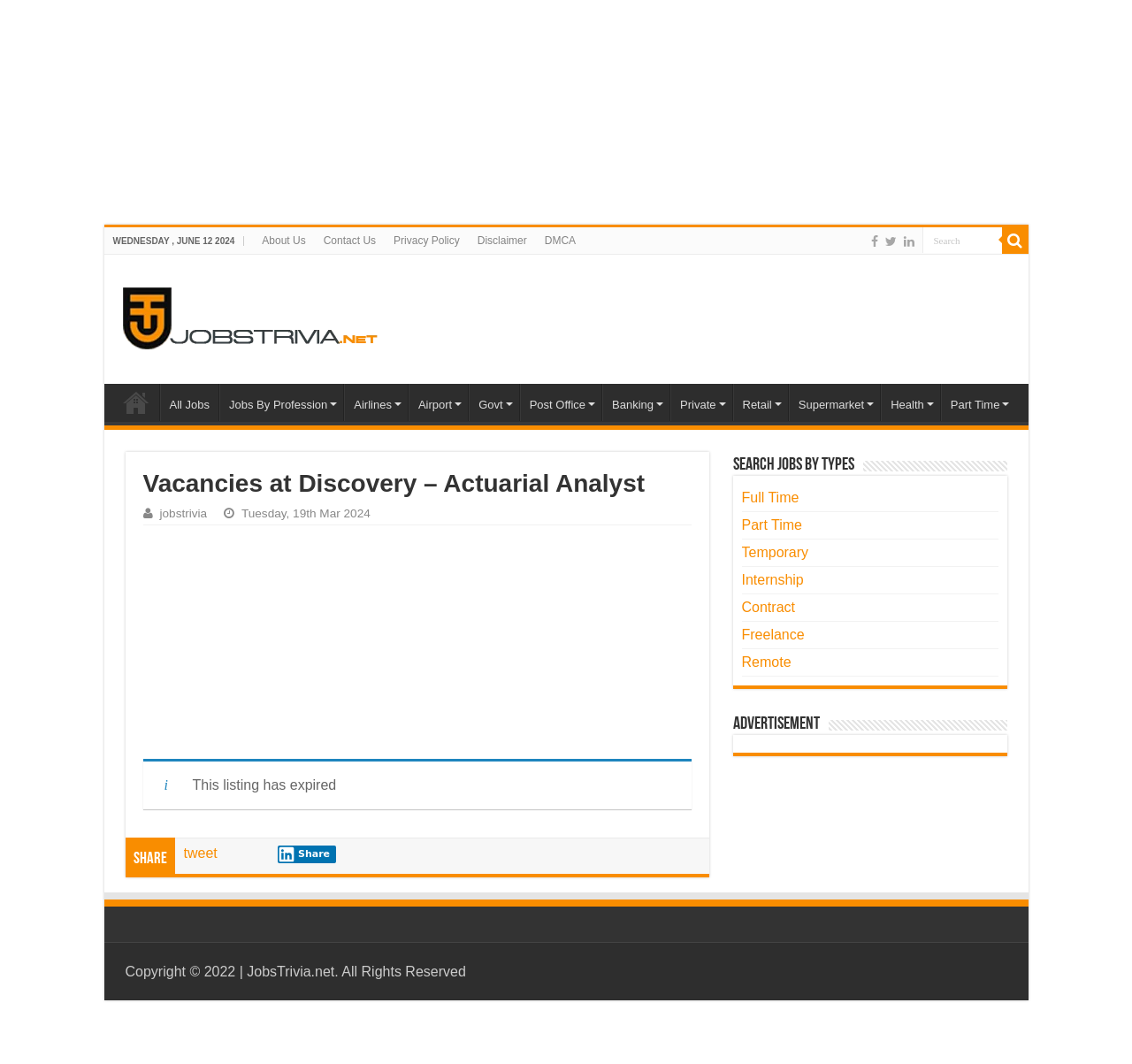Locate the bounding box coordinates of the clickable area to execute the instruction: "Click on About Us". Provide the coordinates as four float numbers between 0 and 1, represented as [left, top, right, bottom].

[0.224, 0.214, 0.278, 0.239]